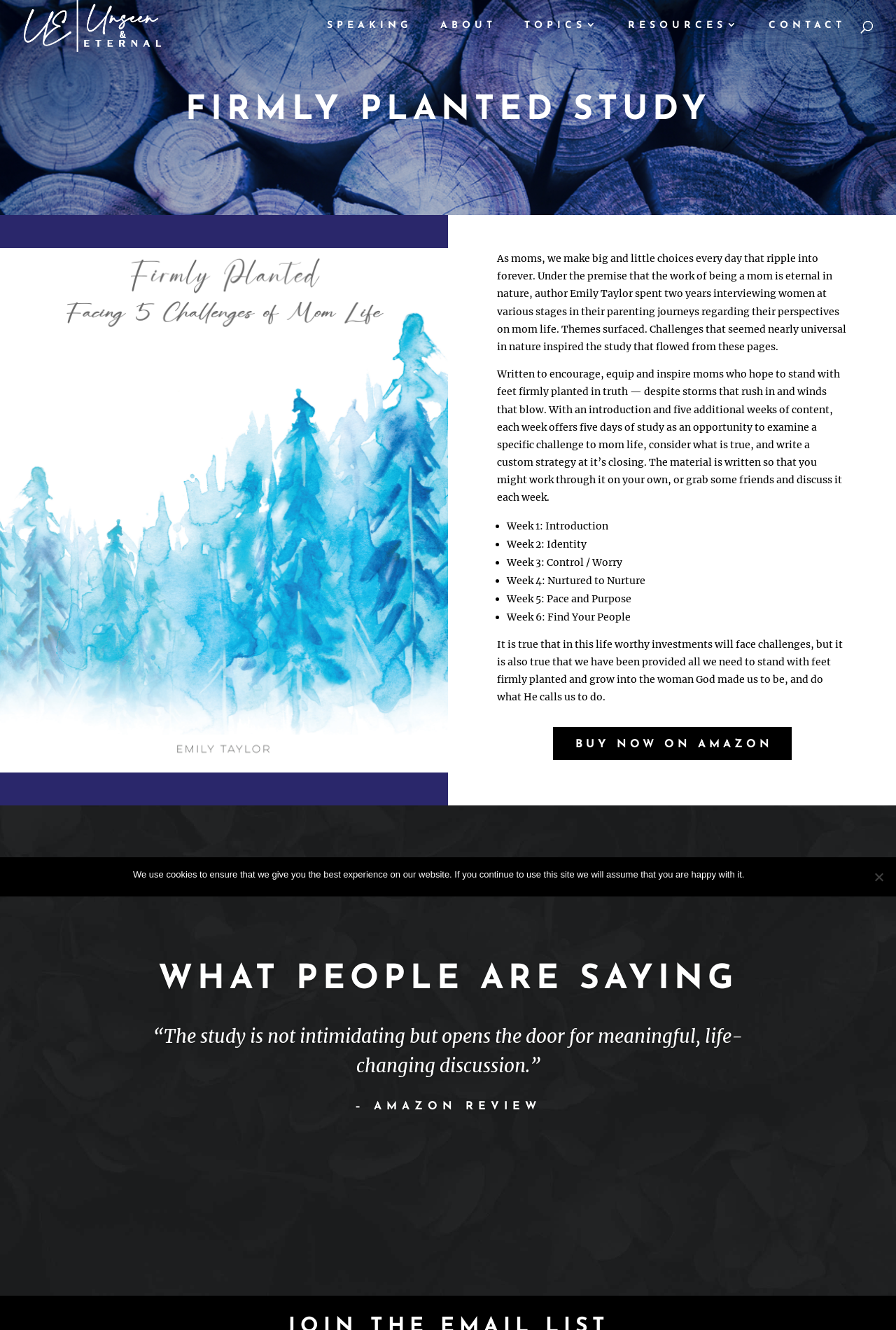Specify the bounding box coordinates for the region that must be clicked to perform the given instruction: "Click the 'Unseen & Eternal' link".

[0.027, 0.015, 0.18, 0.023]